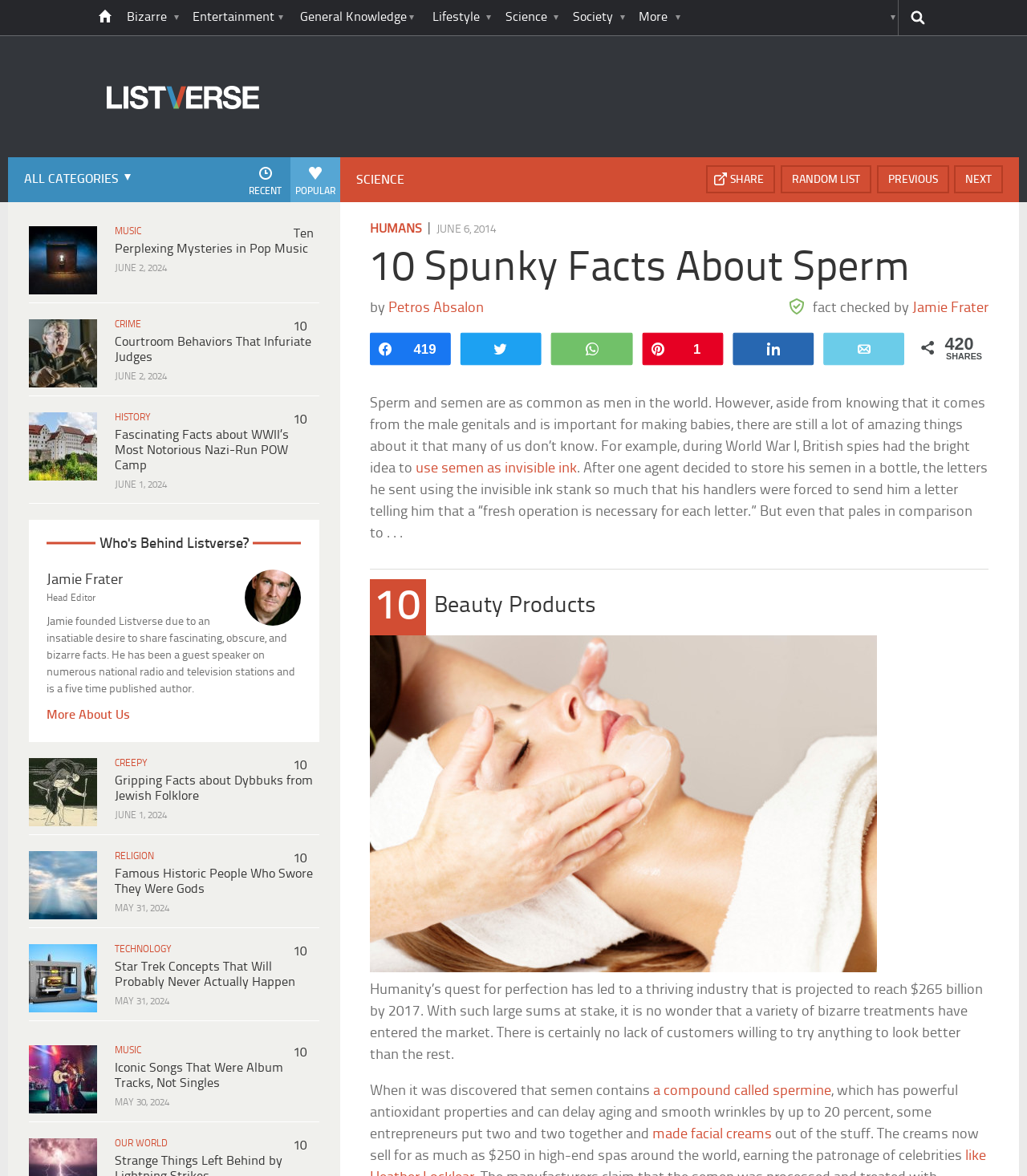Generate an in-depth caption that captures all aspects of the webpage.

This webpage is about Listverse, a website that shares fascinating and obscure facts. At the top, there are several links to different categories, including "Bizarre", "Entertainment", "General Knowledge", and more. Next to these links is a search bar and a link to the website's logo. 

Below the categories, there are several articles listed, each with a heading, a link to the article, and a timestamp indicating when it was published. The articles cover a range of topics, including music, crime, history, and more. Each article has a brief summary and a link to read more.

On the right side of the page, there is a section about the website's editor, Jamie Frater, with a photo and a brief bio. Below this section, there are links to more articles and a section with social media sharing buttons.

The main article on the page is titled "10 Spunky Facts About Sperm" and has a brief introduction. The article is written by Petros Absalon and fact-checked by Jamie Frater. There are also social media sharing buttons and a link to share the article via email.

At the bottom of the page, there are links to navigate to the next or previous page, as well as a link to a random list.